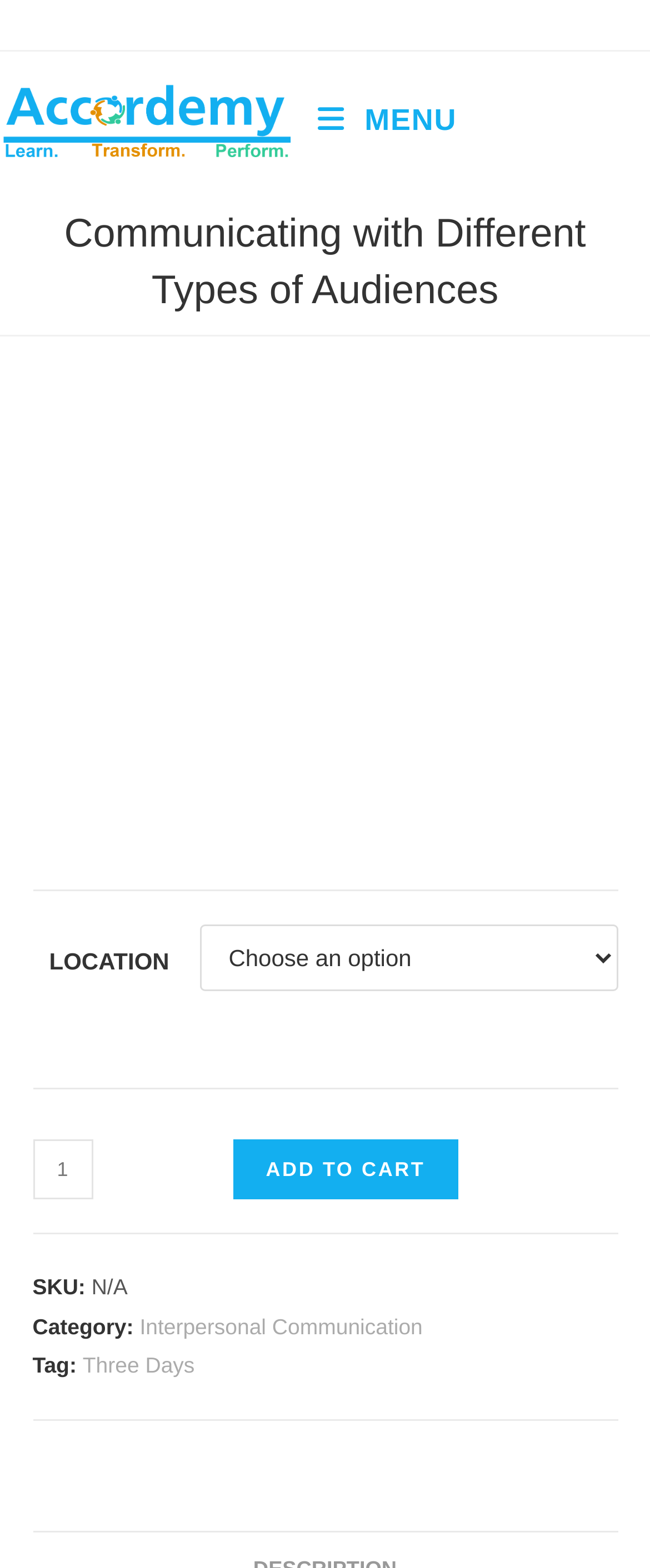Find and specify the bounding box coordinates that correspond to the clickable region for the instruction: "Increase product quantity".

[0.235, 0.719, 0.327, 0.757]